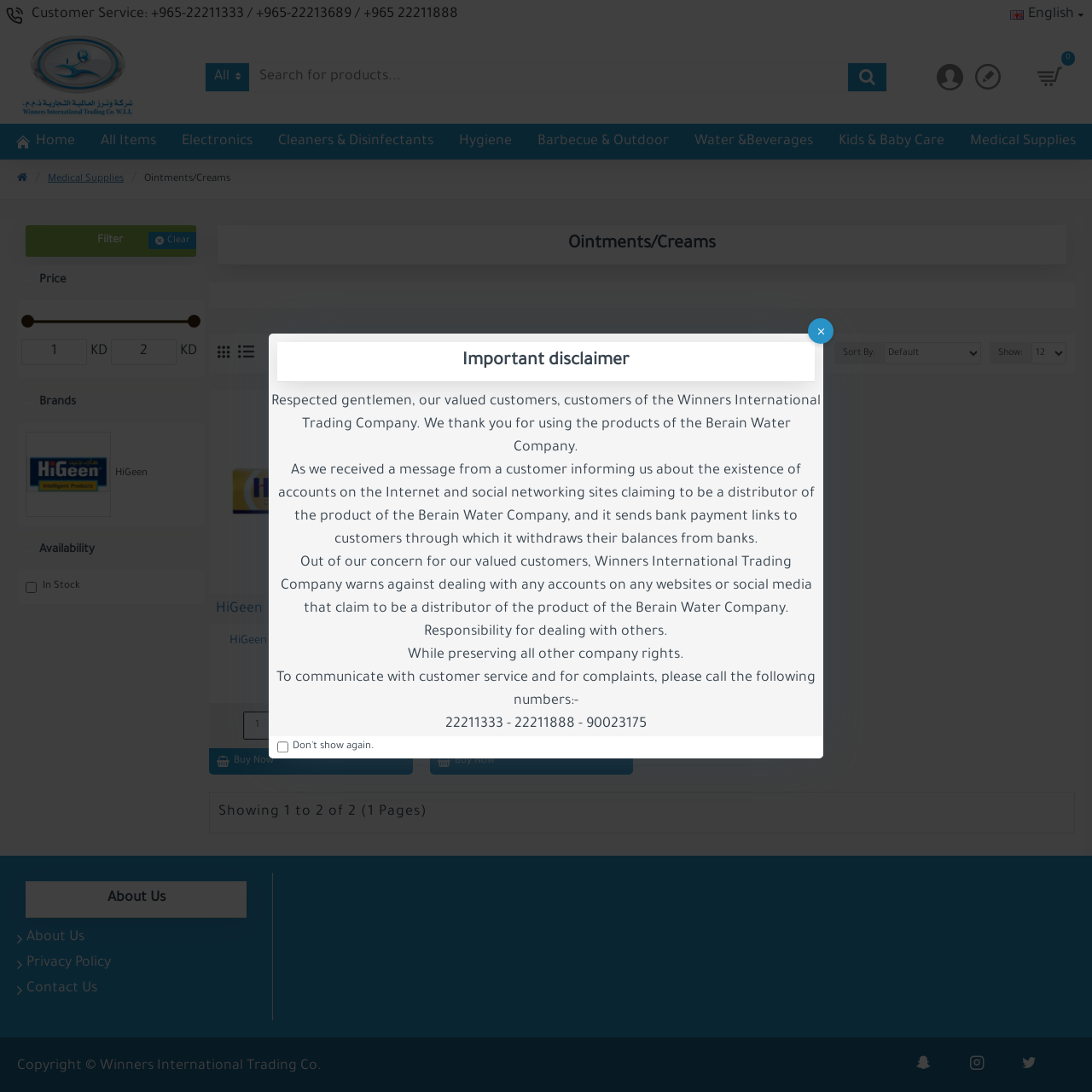How many products are displayed on this page?
Refer to the image and provide a thorough answer to the question.

There are two product listings on this page, each with a product name, image, price, and 'Add to Cart' and 'Buy Now' buttons. The products are HiGeen Harrar Massage Cream 120ML and HiGeen Barrad Massage Cream 120ML.